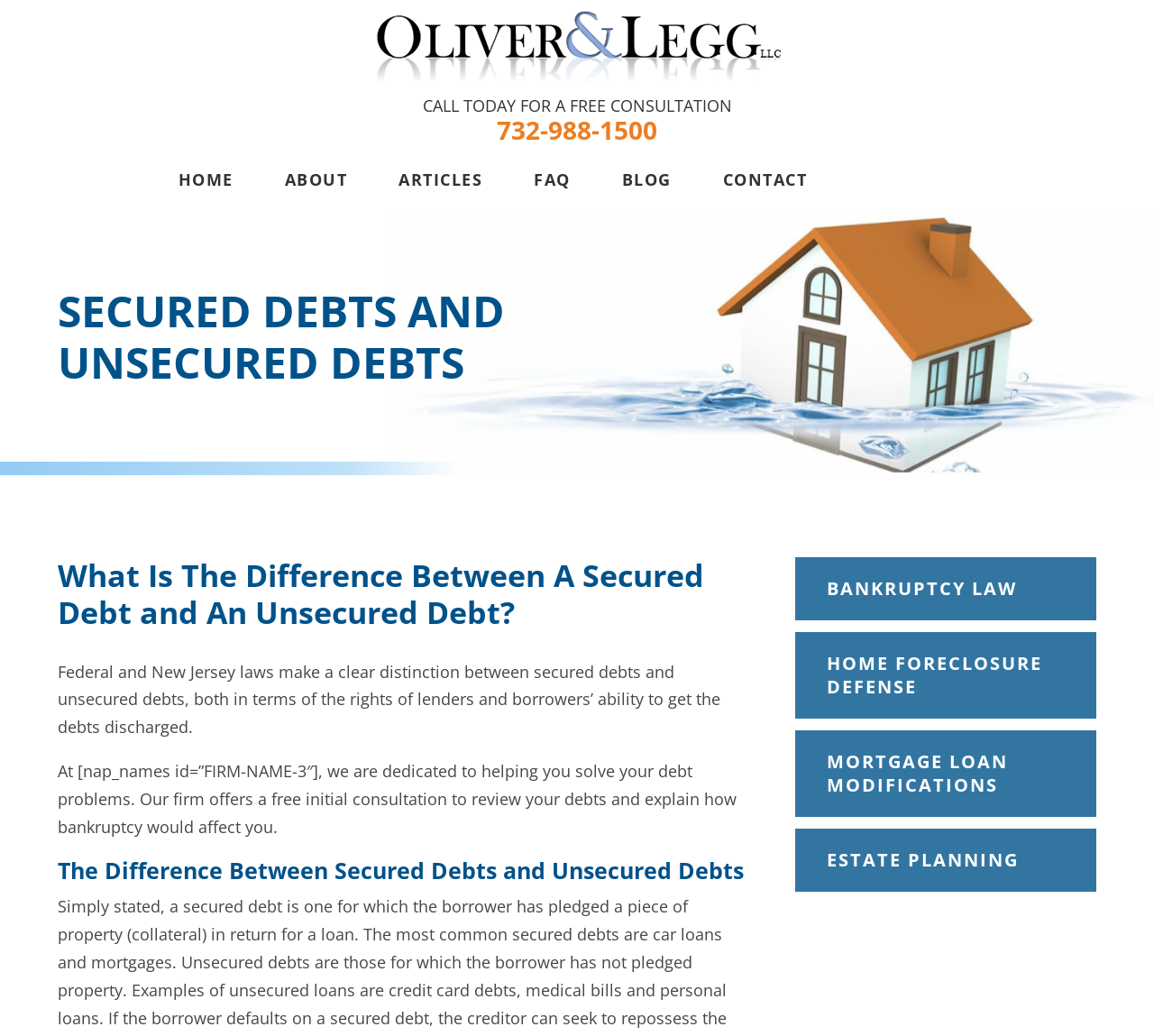Using the information in the image, could you please answer the following question in detail:
How many navigation links are there?

I counted the number of link elements with text 'HOME', 'ABOUT', 'ARTICLES', 'FAQ', 'BLOG', and 'CONTACT' which are located at the top of the webpage, indicating they are navigation links.